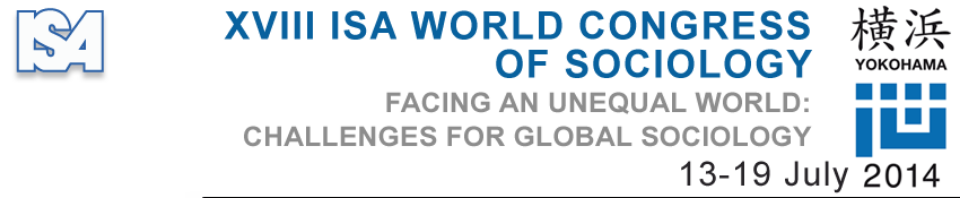From the details in the image, provide a thorough response to the question: What is the color scheme of the visual design?

The visual design of the branding image features a blue and gray color scheme, which conveys professionalism and academic engagement, fitting for a sociological conference.